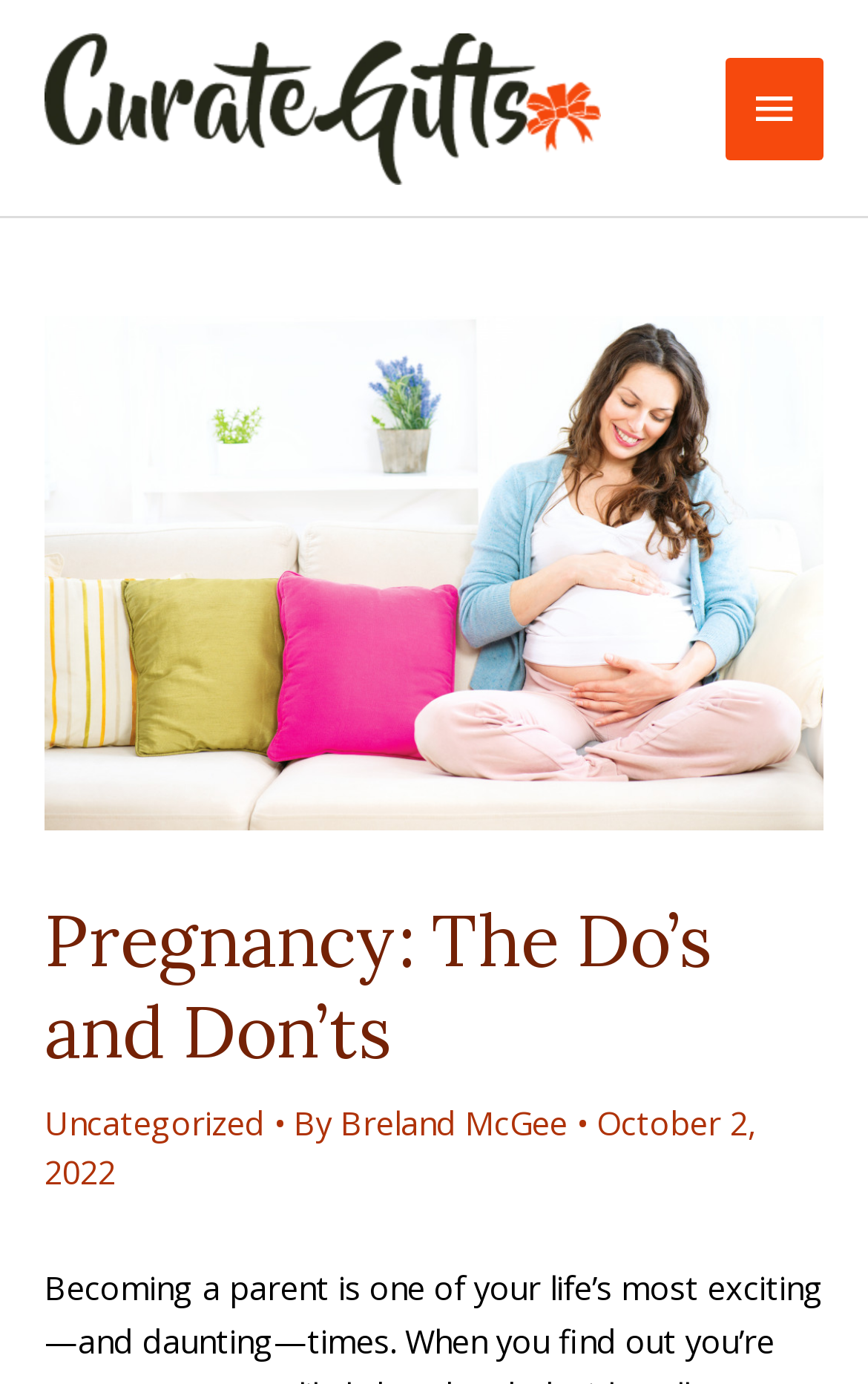Give a concise answer using one word or a phrase to the following question:
What is the name of the author of the article?

Breland McGee